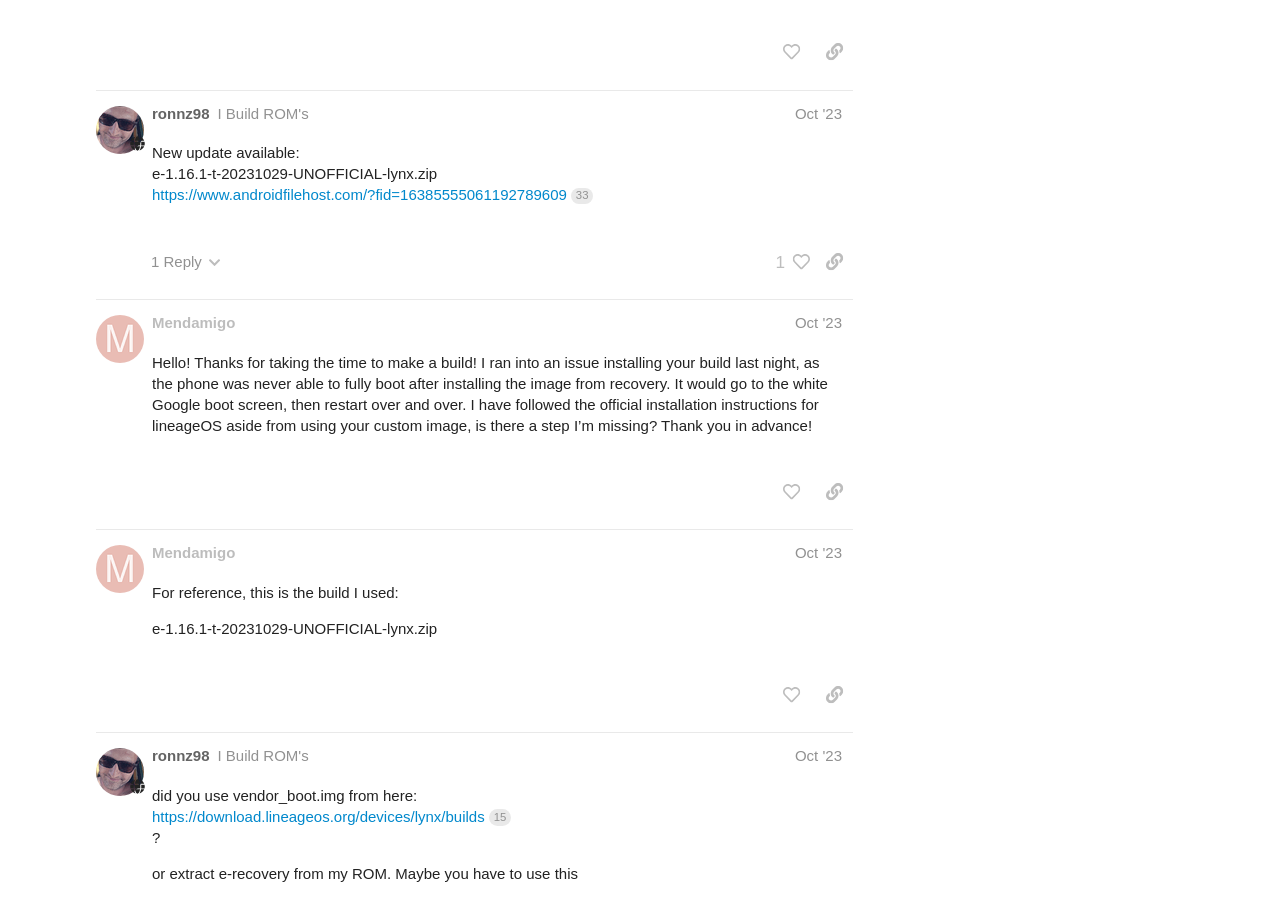Determine the bounding box coordinates of the UI element described below. Use the format (top-left x, top-left y, bottom-right x, bottom-right y) with floating point numbers between 0 and 1: UnOfficial Builds

[0.083, 0.548, 0.169, 0.569]